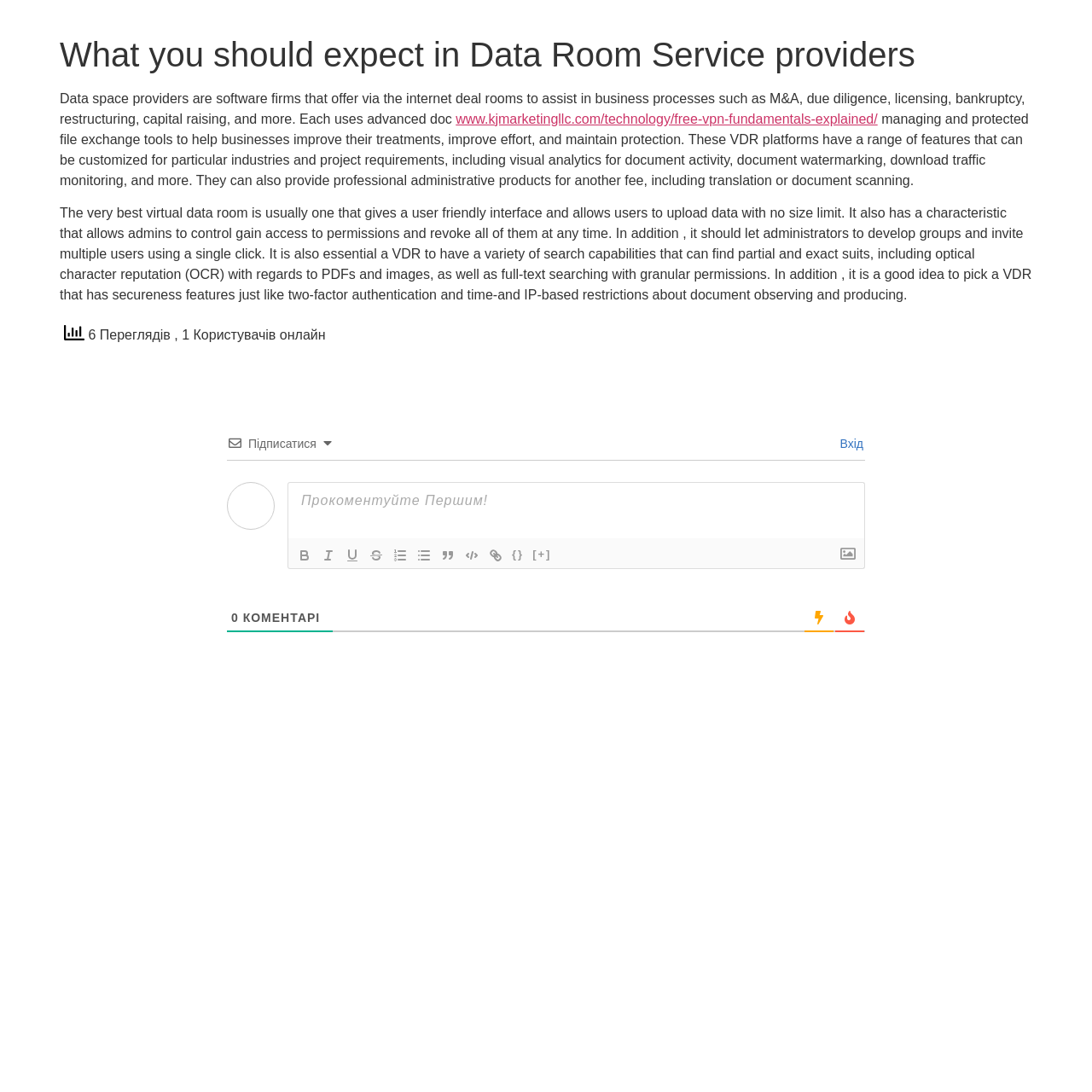Determine the bounding box coordinates of the clickable element to complete this instruction: "Click the link to learn about free VPN fundamentals". Provide the coordinates in the format of four float numbers between 0 and 1, [left, top, right, bottom].

[0.417, 0.102, 0.804, 0.116]